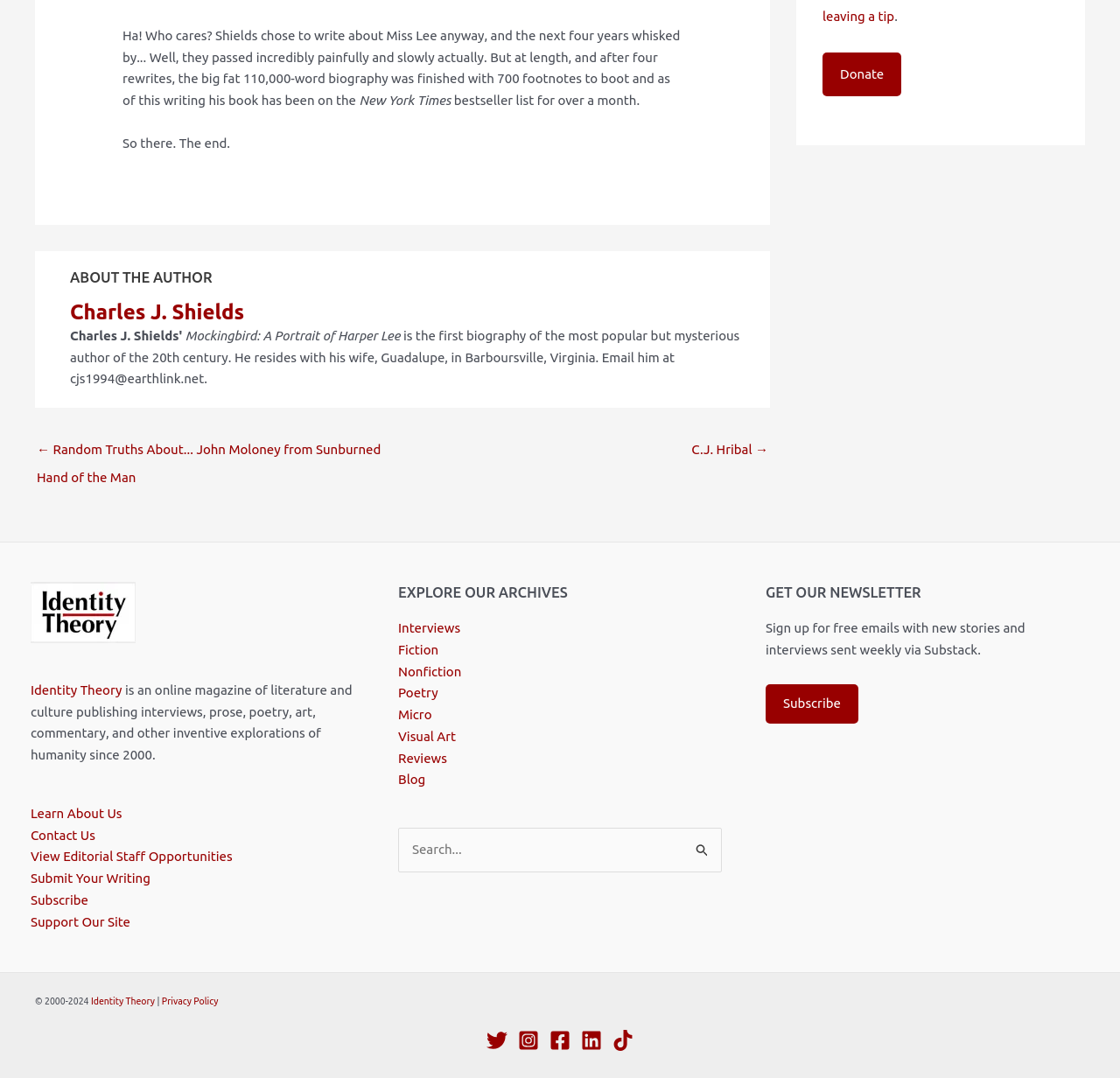Give a short answer using one word or phrase for the question:
What is the name of the online magazine of literature and culture?

Identity Theory